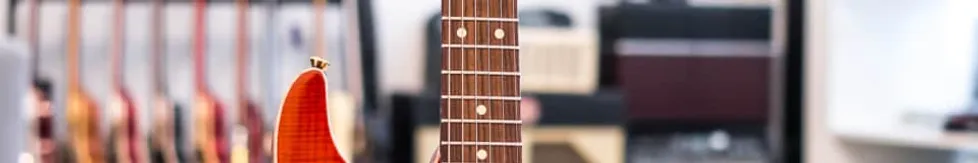Explain the image with as much detail as possible.

This image showcases a detailed close-up of a guitar neck, featuring a striking combination of wood grain and fret markers. The rich hues of the guitar's body contrast beautifully with the elegant design of the neck, which is adorned with neatly positioned fret dots for easy navigation during play. In the background, several other guitars can be seen, suggesting a vibrant music shop or studio atmosphere. The blurred amps and equipment hint at a space dedicated to music creation and performance, inviting both seasoned musicians and novices to explore their passion for music. This particular model is part of a collection that emphasizes quality and craftsmanship, perfect for anyone looking to enhance their sound.